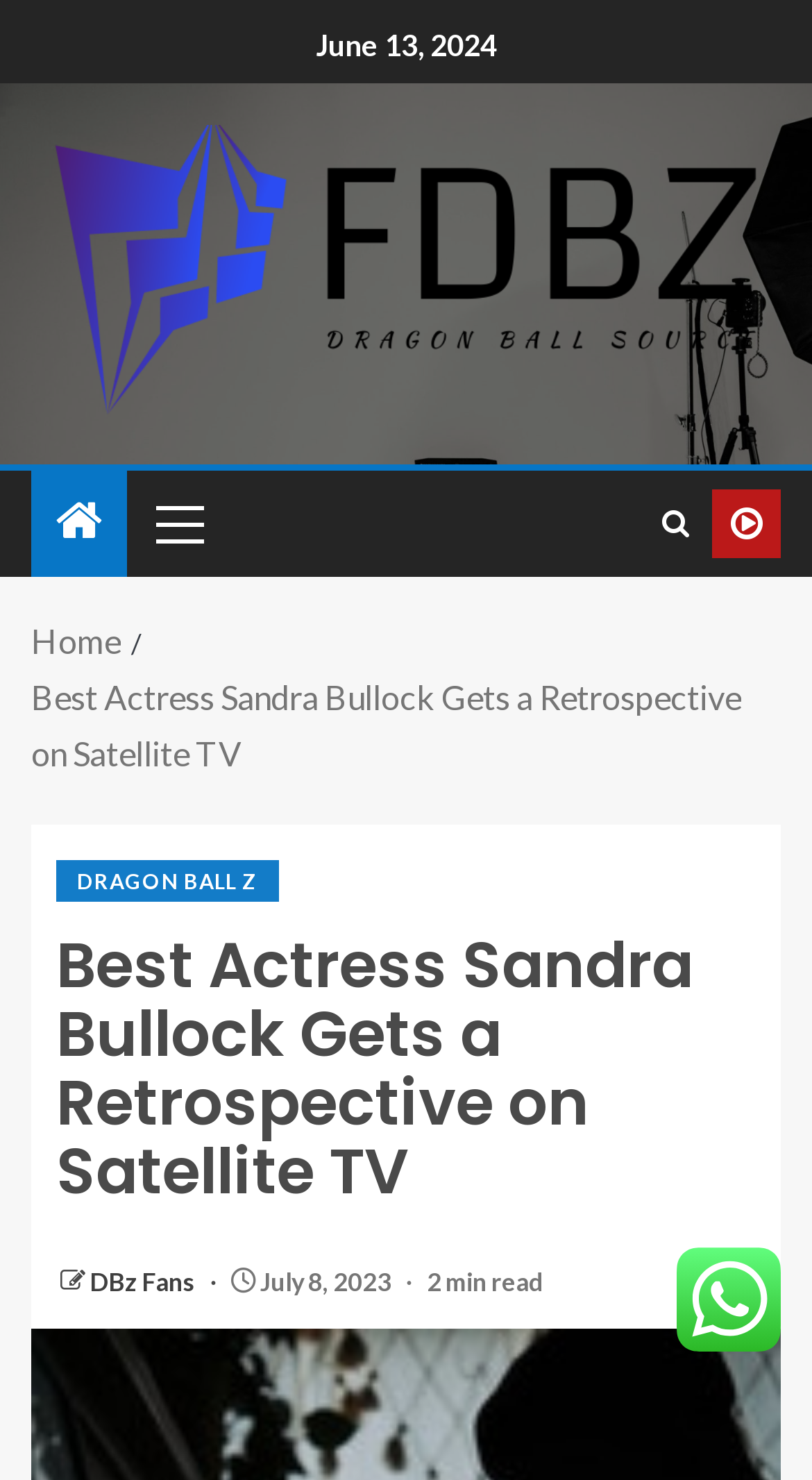Determine the bounding box coordinates of the clickable element to complete this instruction: "Check the DBz Fans link". Provide the coordinates in the format of four float numbers between 0 and 1, [left, top, right, bottom].

[0.11, 0.855, 0.246, 0.876]